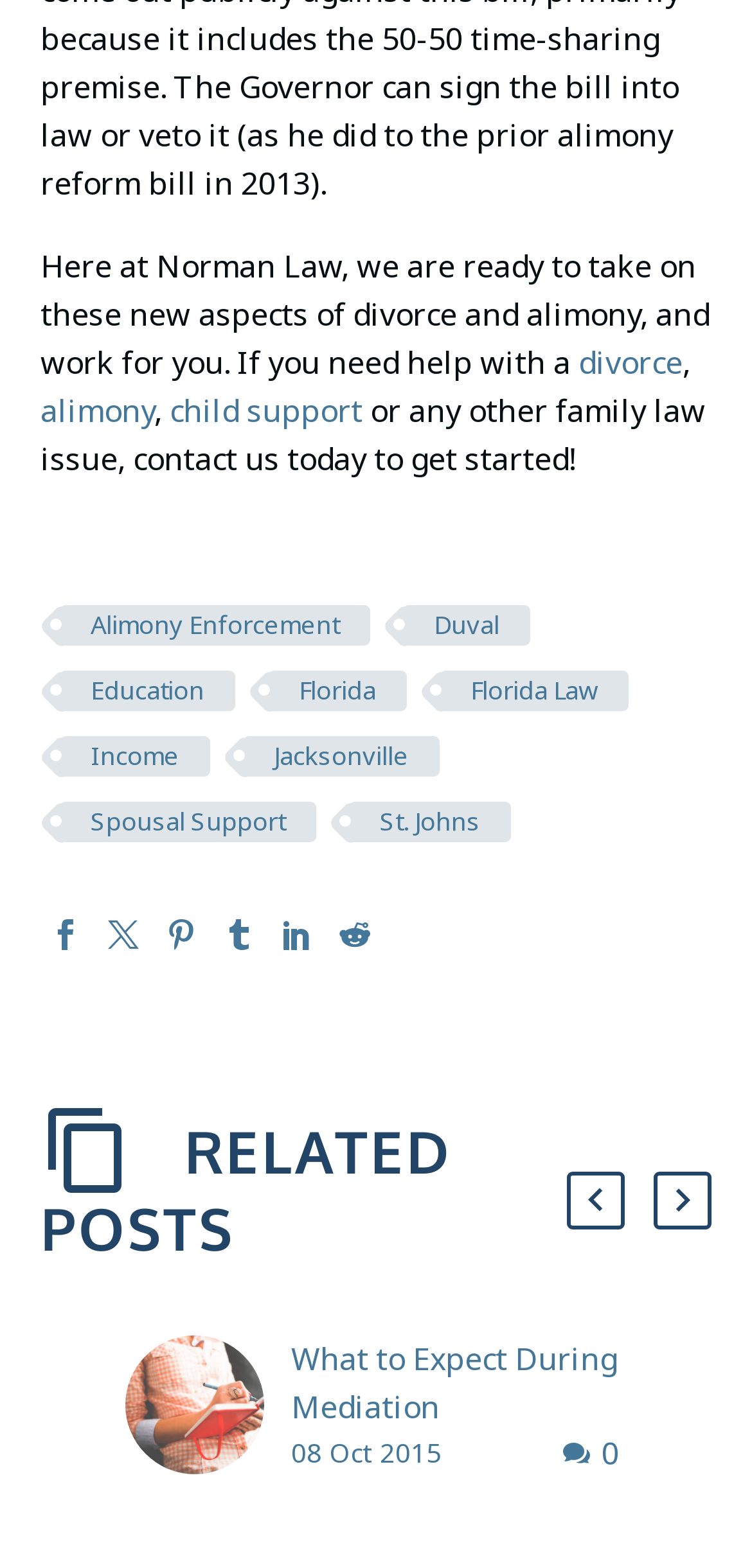Identify the bounding box coordinates of the element that should be clicked to fulfill this task: "Go to Obscuriat Walser". The coordinates should be provided as four float numbers between 0 and 1, i.e., [left, top, right, bottom].

None